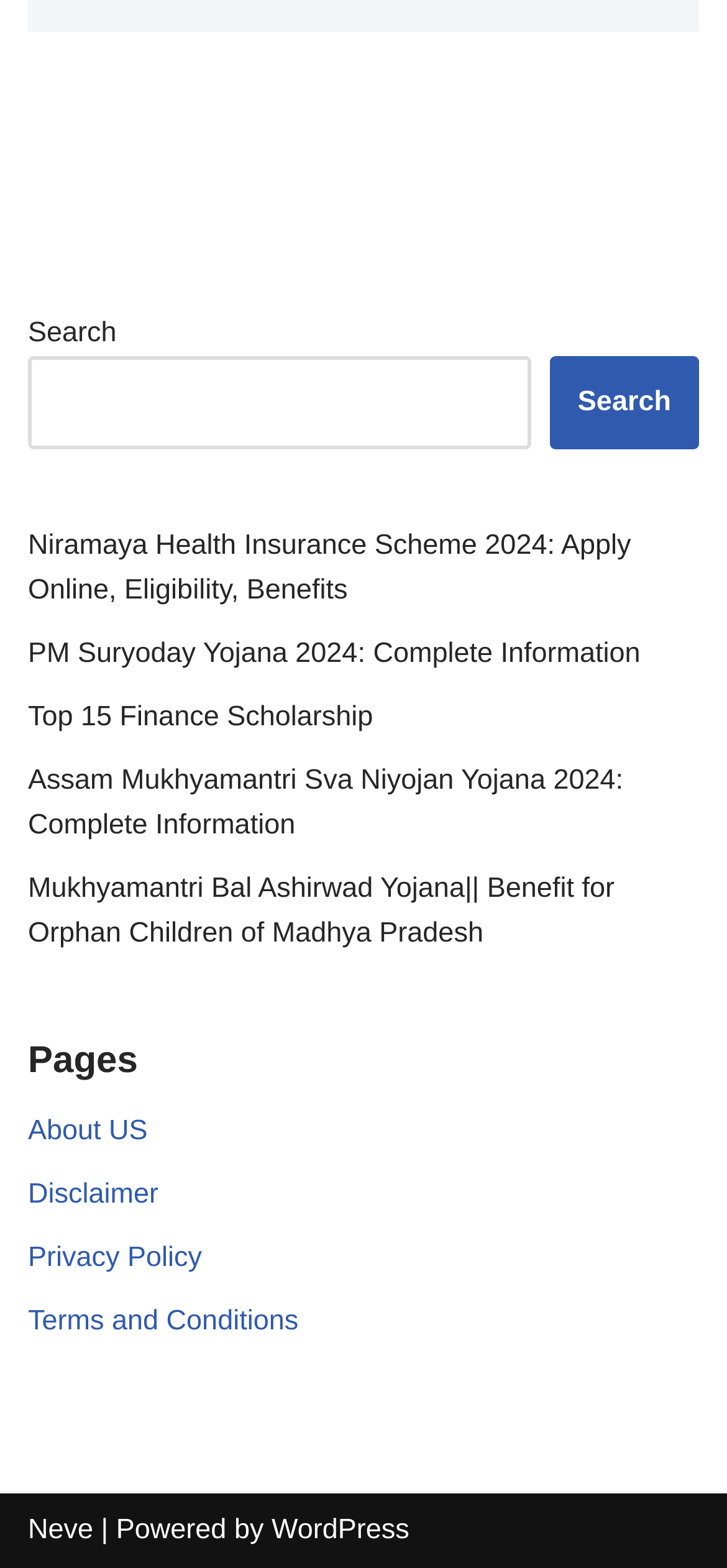Determine the bounding box coordinates for the element that should be clicked to follow this instruction: "Read the Privacy Policy". The coordinates should be given as four float numbers between 0 and 1, in the format [left, top, right, bottom].

[0.038, 0.792, 0.278, 0.812]